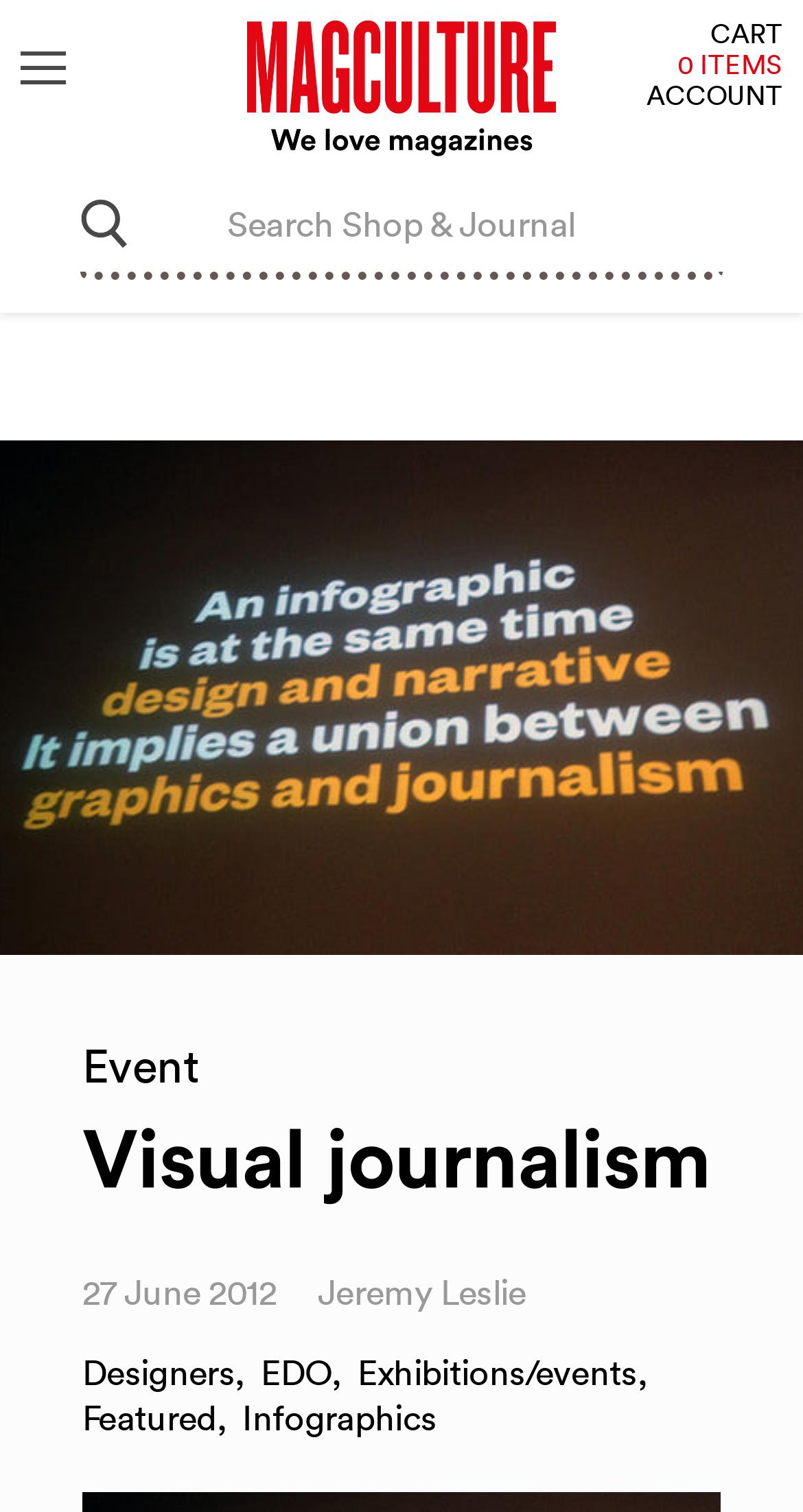Can you provide the bounding box coordinates for the element that should be clicked to implement the instruction: "Read ABOUT US"?

None